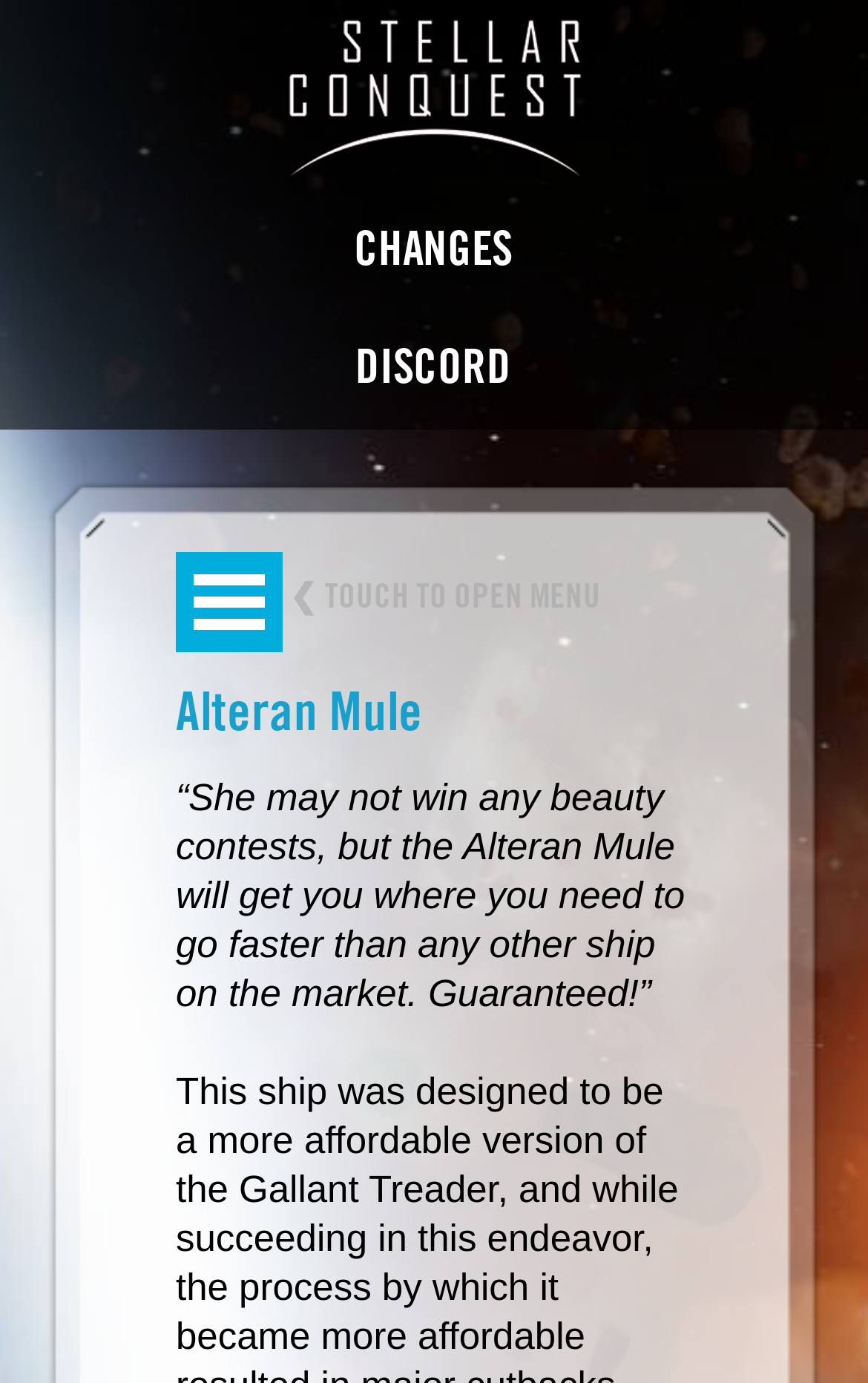Please identify the bounding box coordinates of the area that needs to be clicked to follow this instruction: "View Buildings".

[0.285, 0.571, 0.685, 0.623]